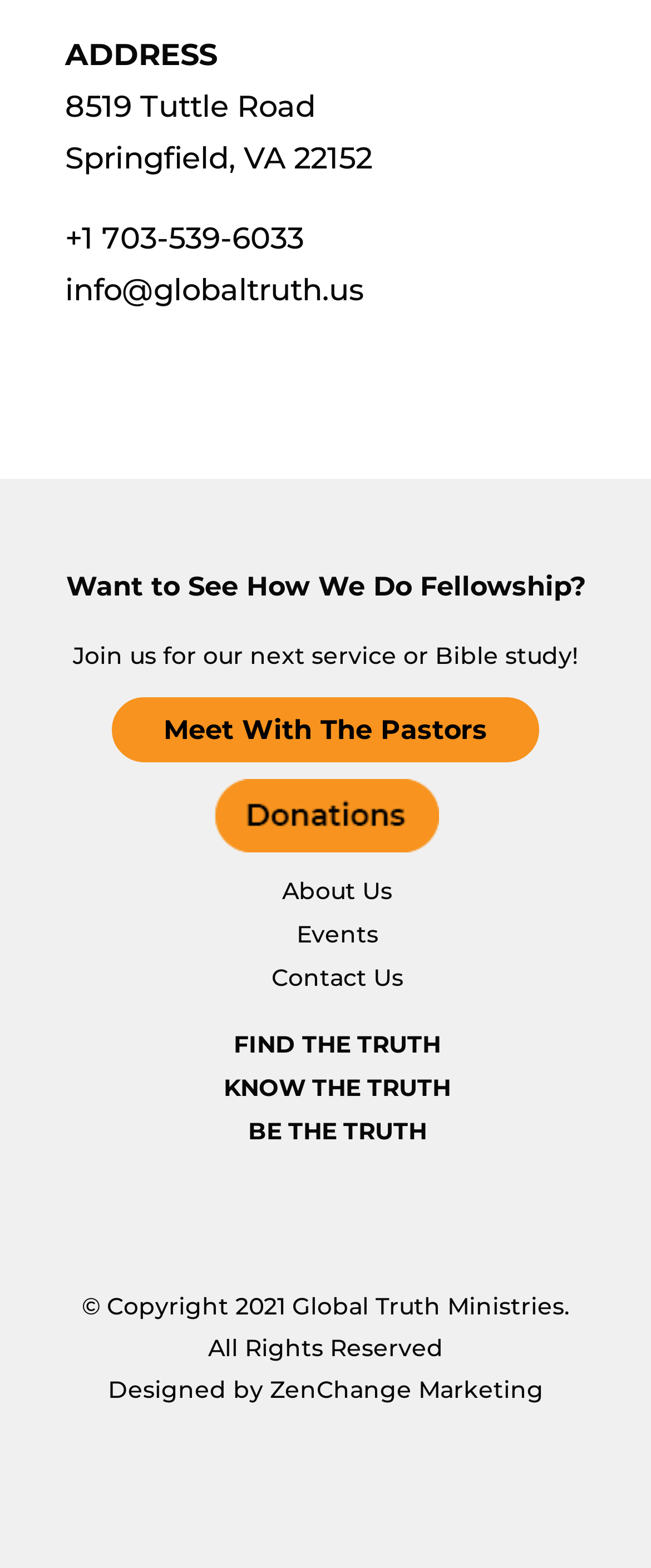Determine the bounding box coordinates for the area that should be clicked to carry out the following instruction: "Learn about the church".

[0.433, 0.558, 0.603, 0.577]